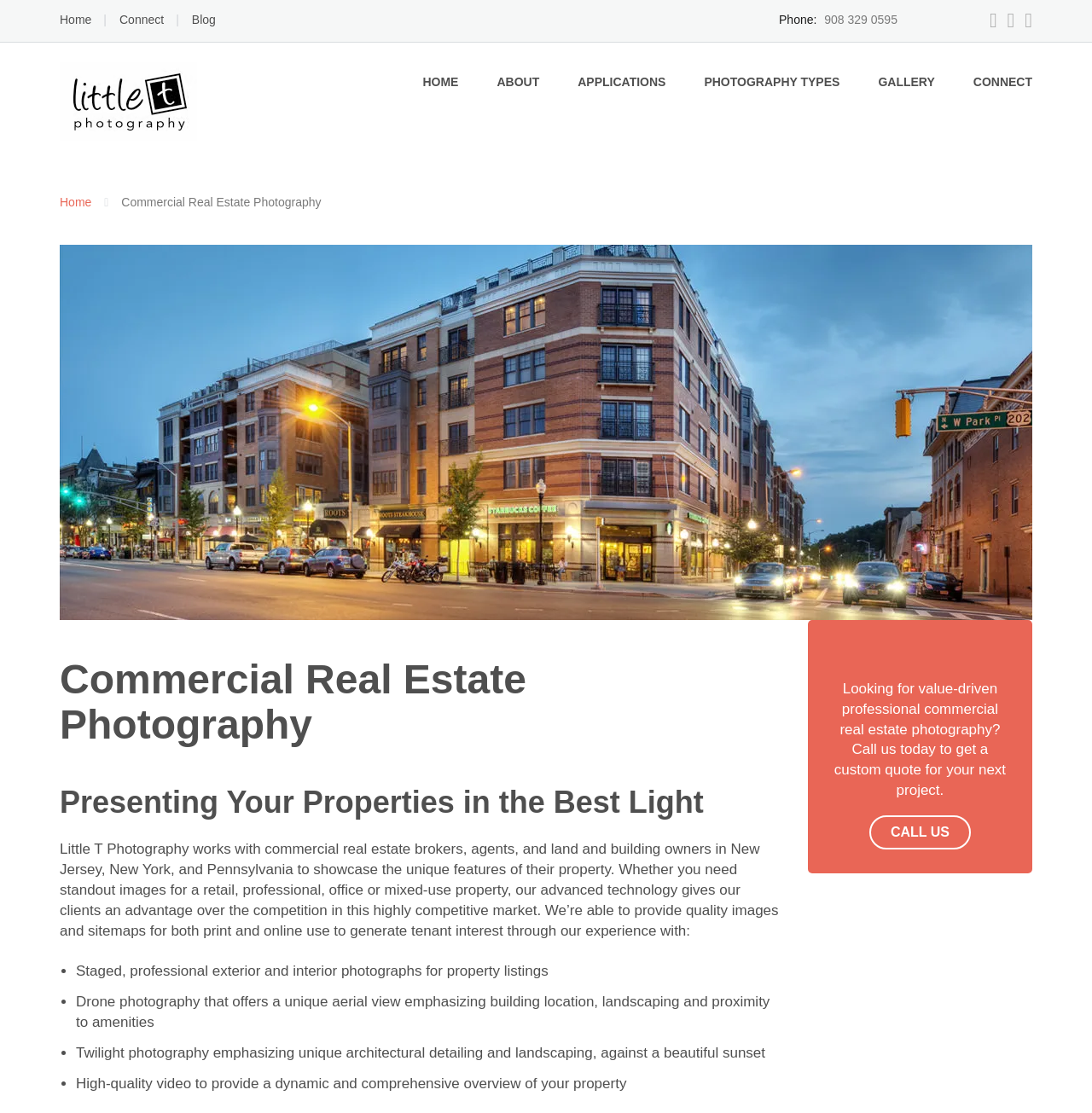What type of photography is the website specializing in?
Examine the screenshot and reply with a single word or phrase.

Commercial Real Estate Photography